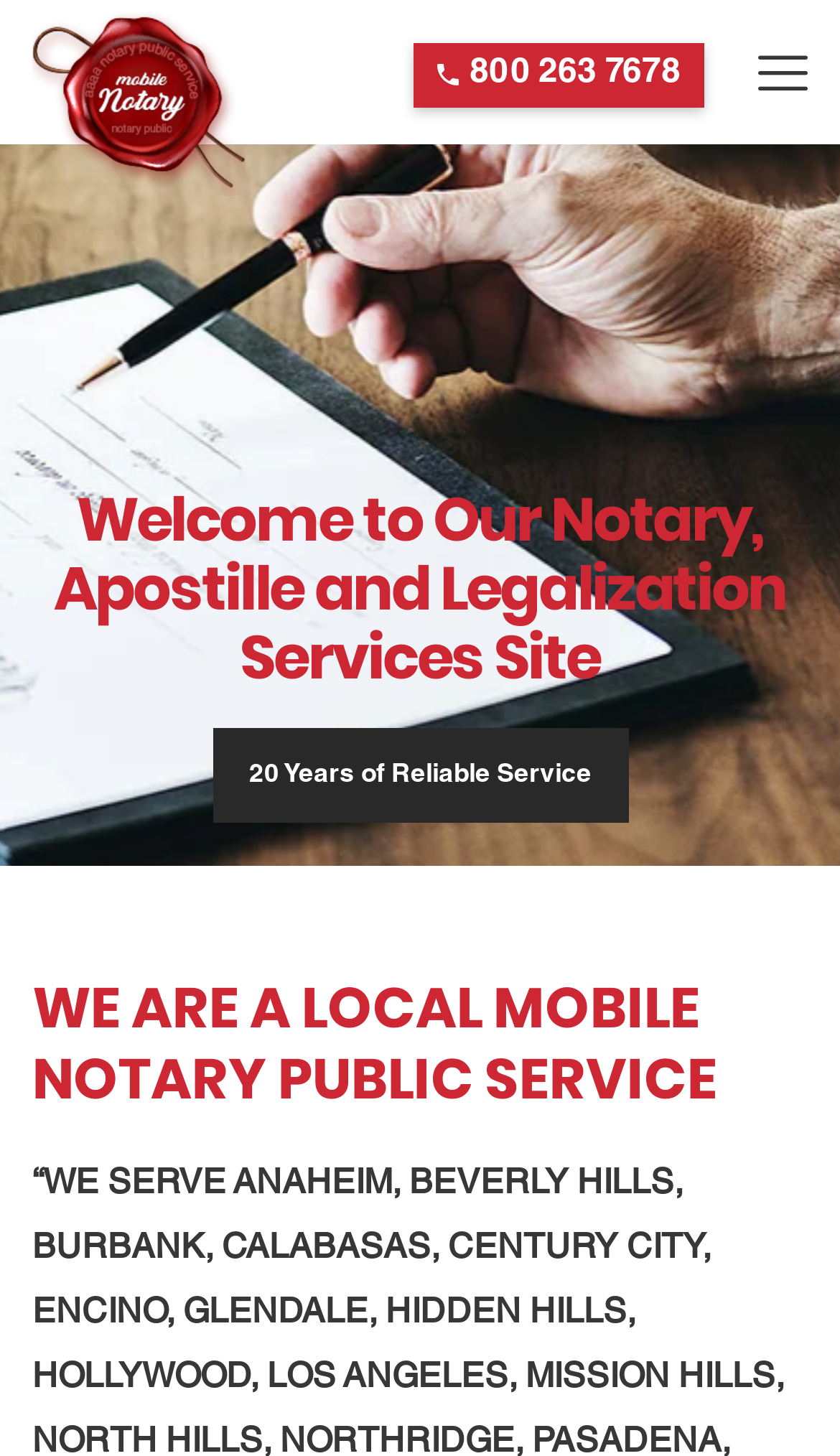What is the company's business model?
Please answer the question with as much detail as possible using the screenshot.

I inferred the business model by reading the heading elements on the webpage, which mention 'WE ARE A LOCAL MOBILE NOTARY PUBLIC SERVICE', indicating that the company provides notary services locally and on a mobile basis.